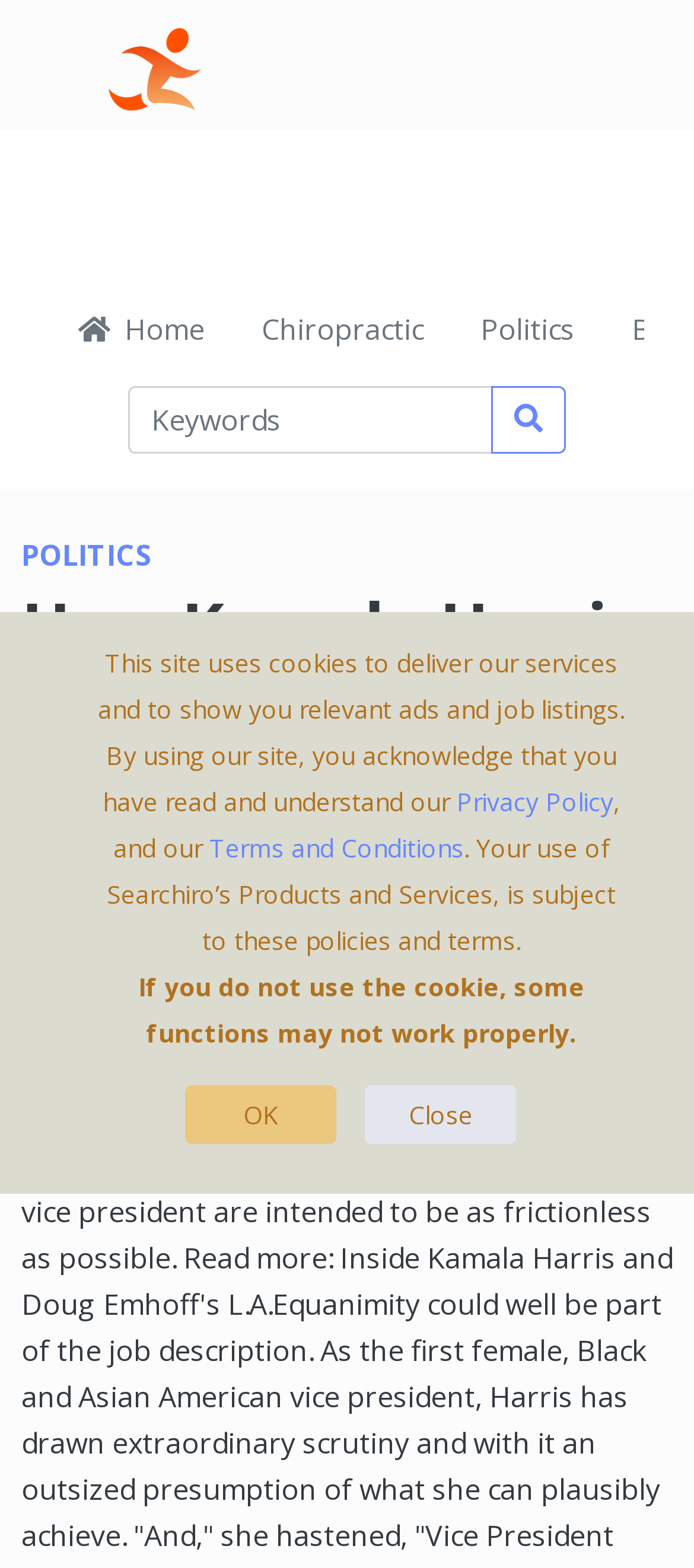What is the date of the current article?
Observe the image and answer the question with a one-word or short phrase response.

February 04, 2024